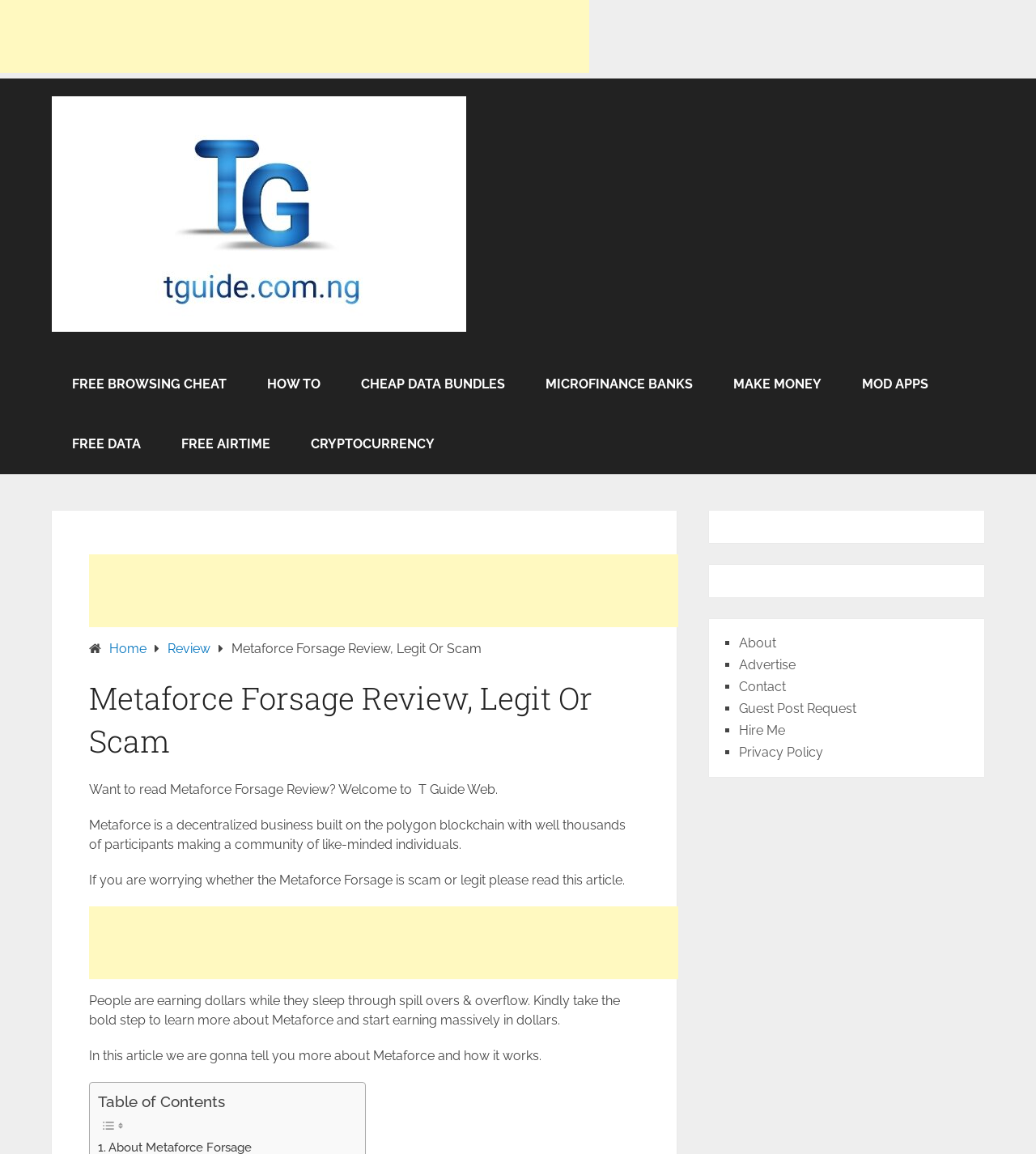Respond with a single word or phrase:
What is the topic of the article on the webpage?

Metaforce